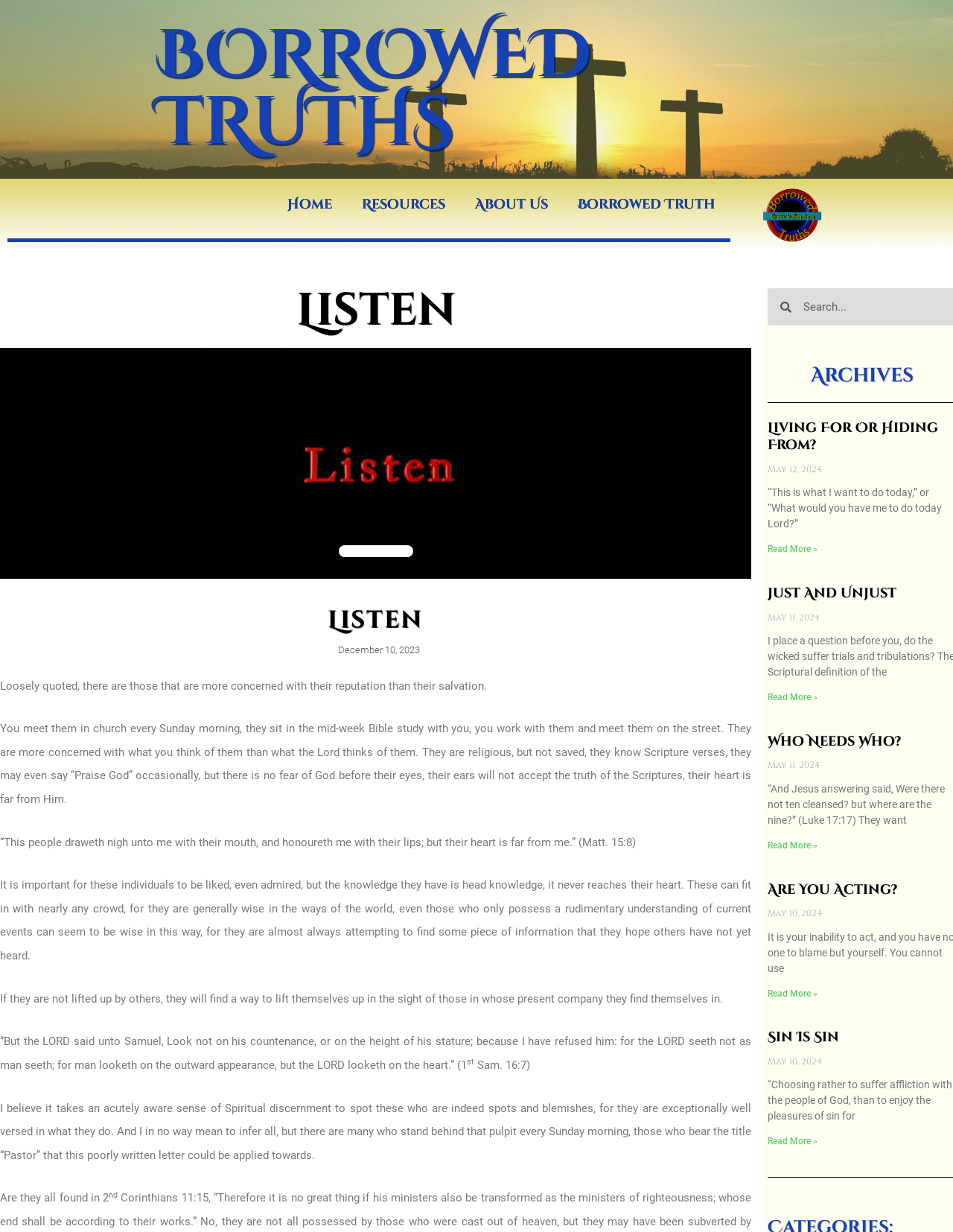Select the bounding box coordinates of the element I need to click to carry out the following instruction: "Watch the live streaming of the Finance Minister".

None